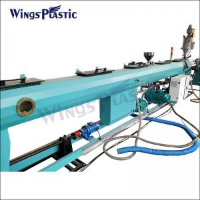Analyze the image and provide a detailed answer to the question: What is the name of the company that manufactures the machine?

The branding 'Wings Plastic' is prominently displayed on the machine, emphasizing the company's focus on high-quality plastic manufacturing solutions. This suggests that Wings Plastic is the company that manufactures the machine.